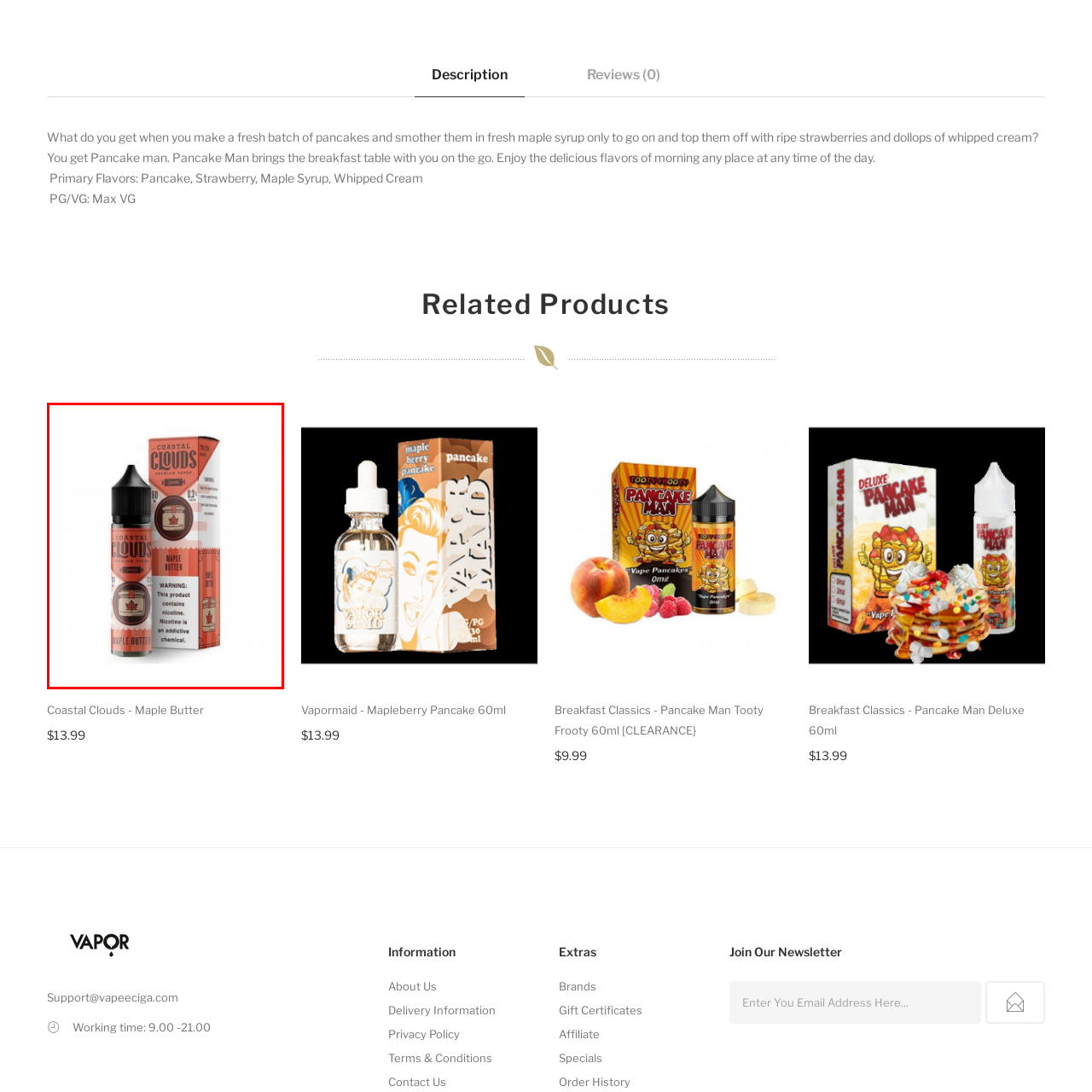Please provide a comprehensive description of the image highlighted by the red bounding box.

The image features a bottle of "Coastal Clouds - Maple Butter" e-liquid, prominently displayed with its stylish packaging. The liquid is housed in a 60ml plastic bottle, which comes equipped with a child-proof cap for safety. The design is eye-catching, featuring a warm color palette that reflects the sweetness of maple syrup. The label clearly states "MAPLE BUTTER," making it instantly recognizable. Below the label, there is a warning indicating that the product contains nicotine and may be addictive. The box itself complements the bottle design, displaying the brand name "Coastal Clouds" prominently at the top, ensuring it stands out on the shelves for vaping enthusiasts seeking sweet and rich flavors.